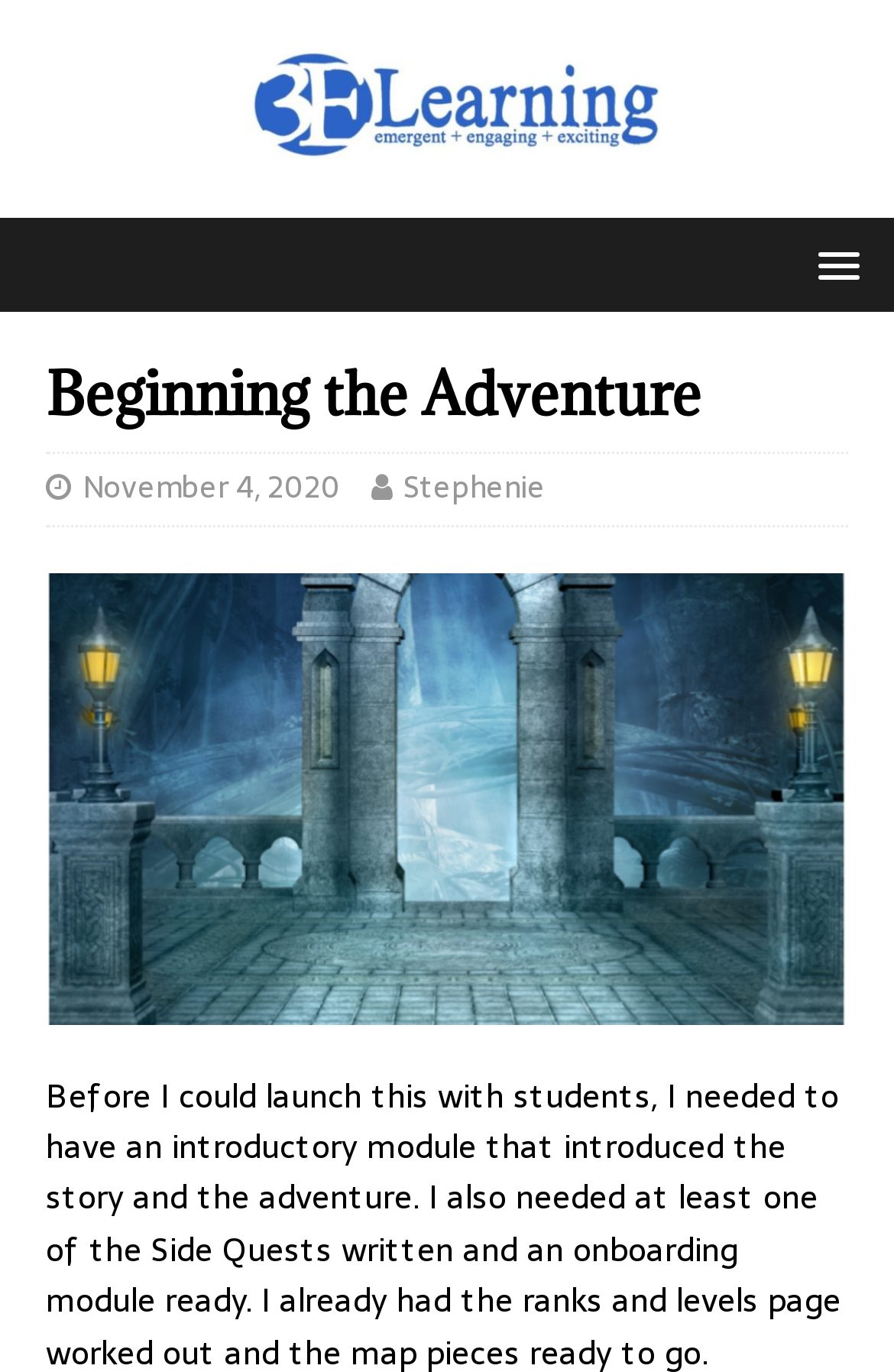What is the content type of the main section?
Answer briefly with a single word or phrase based on the image.

Image